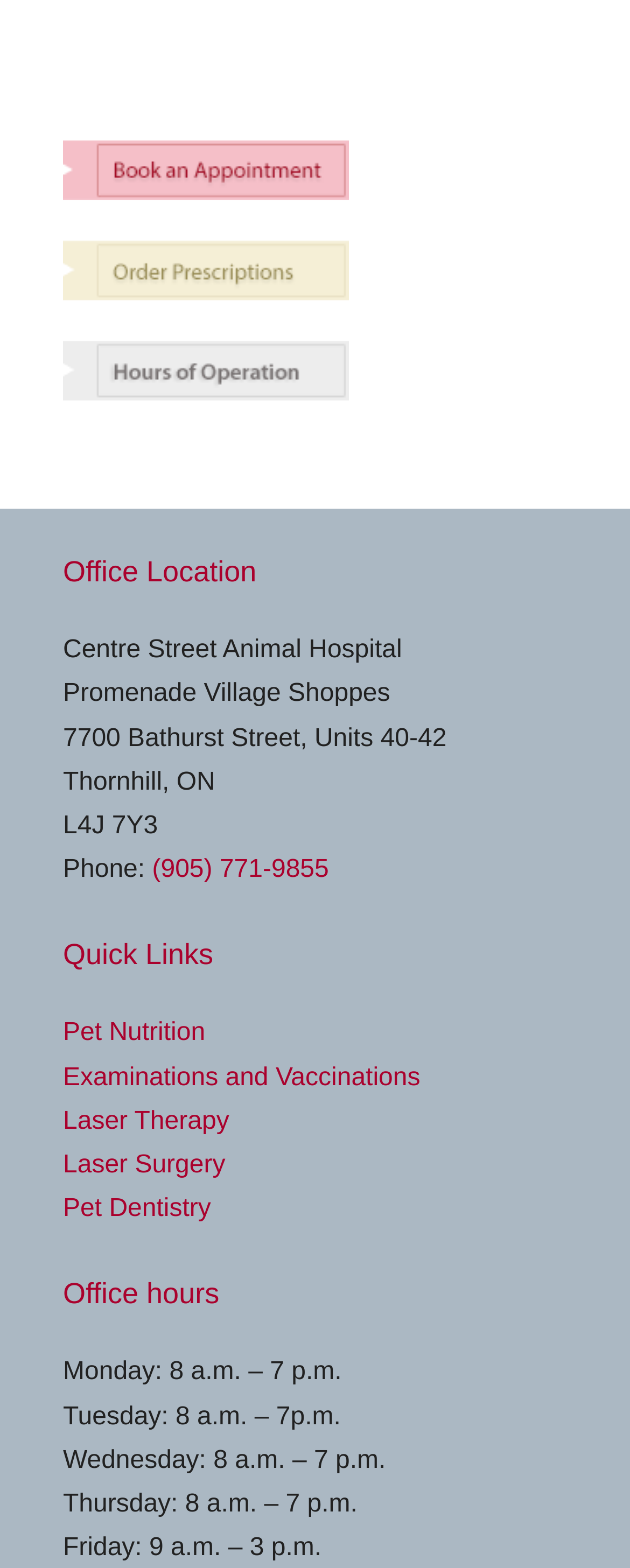Identify the bounding box coordinates of the area that should be clicked in order to complete the given instruction: "Learn about laser therapy". The bounding box coordinates should be four float numbers between 0 and 1, i.e., [left, top, right, bottom].

[0.1, 0.706, 0.364, 0.724]